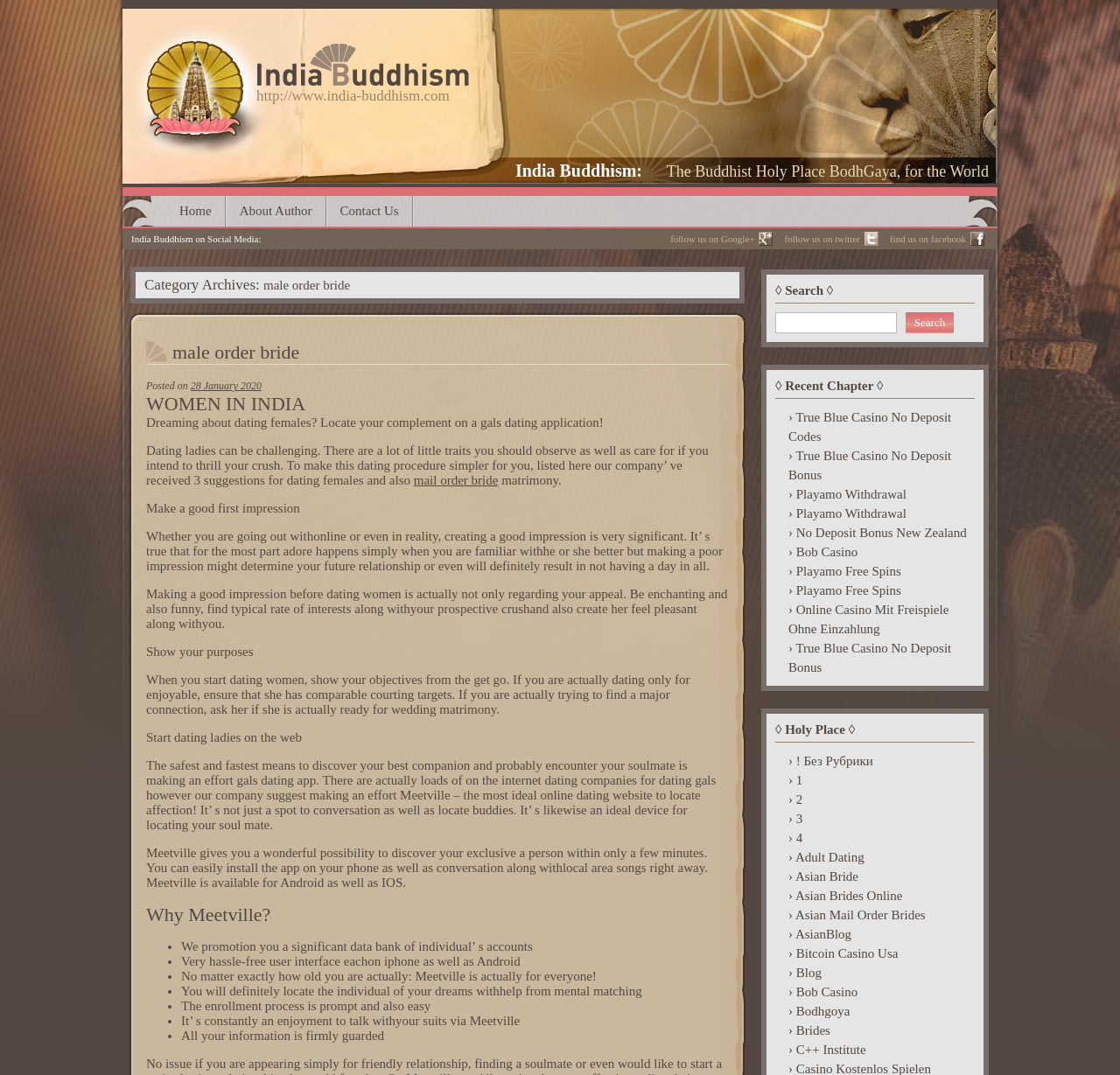Provide a one-word or short-phrase answer to the question:
How many links are there in the 'Recent Chapter' section?

11